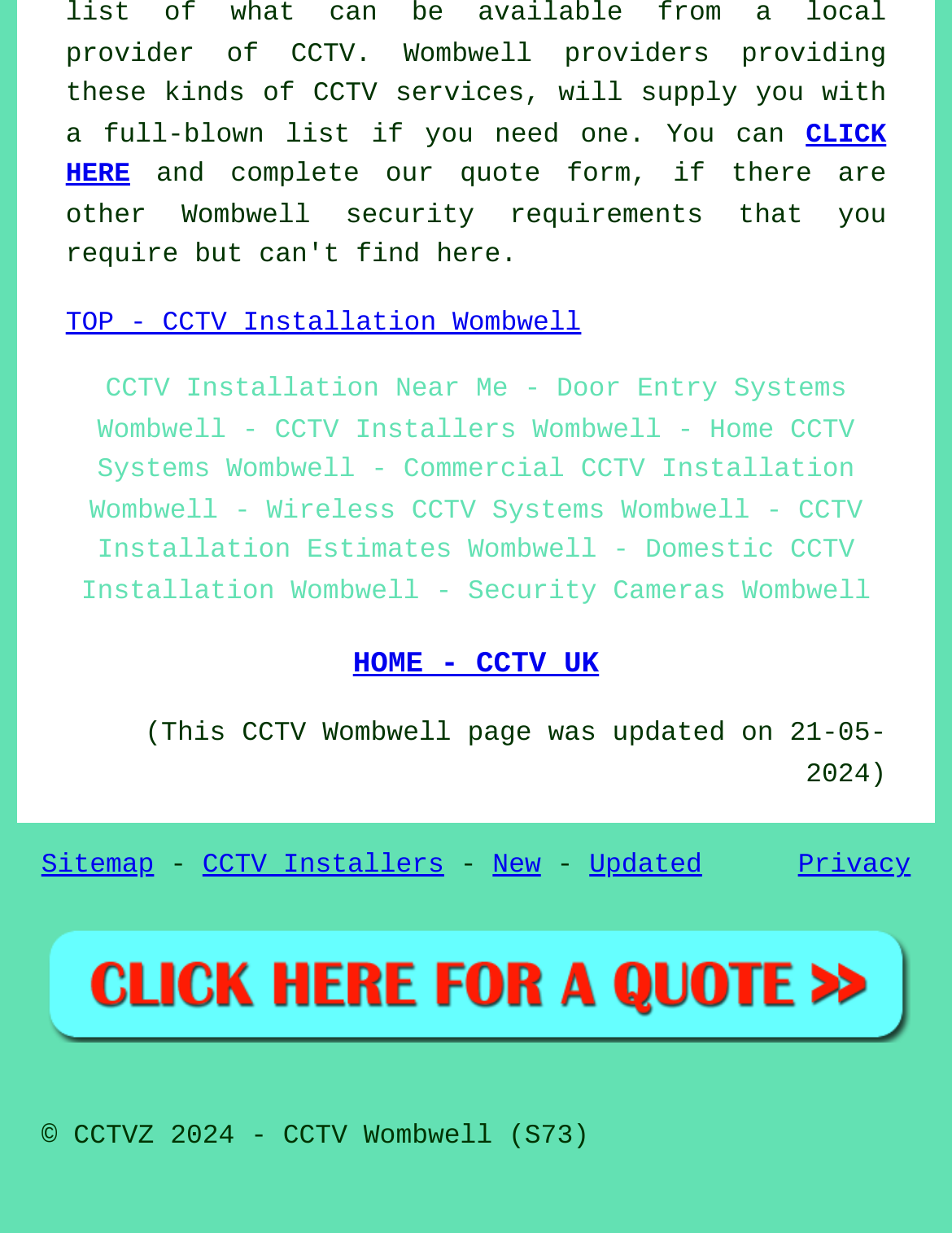Kindly provide the bounding box coordinates of the section you need to click on to fulfill the given instruction: "click on 'CLICK HERE'".

[0.069, 0.099, 0.931, 0.155]